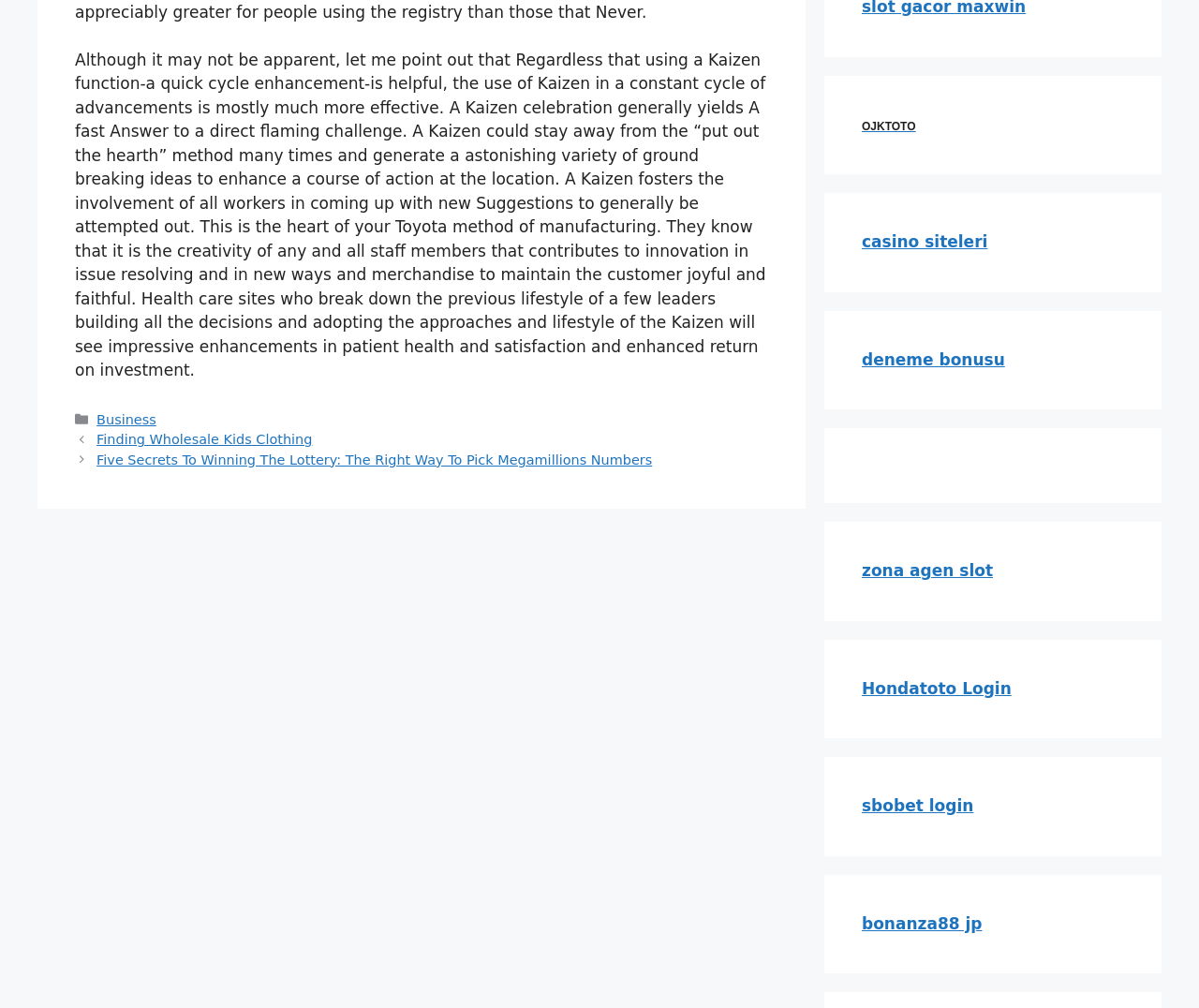What type of sites are listed in the footer section?
Using the image as a reference, give an elaborate response to the question.

The footer section lists various links, including business-related links such as 'Business' and 'Posts', as well as casino-related links such as 'OJKTOTO', 'casino siteleri', and 'deneme bonusu'.